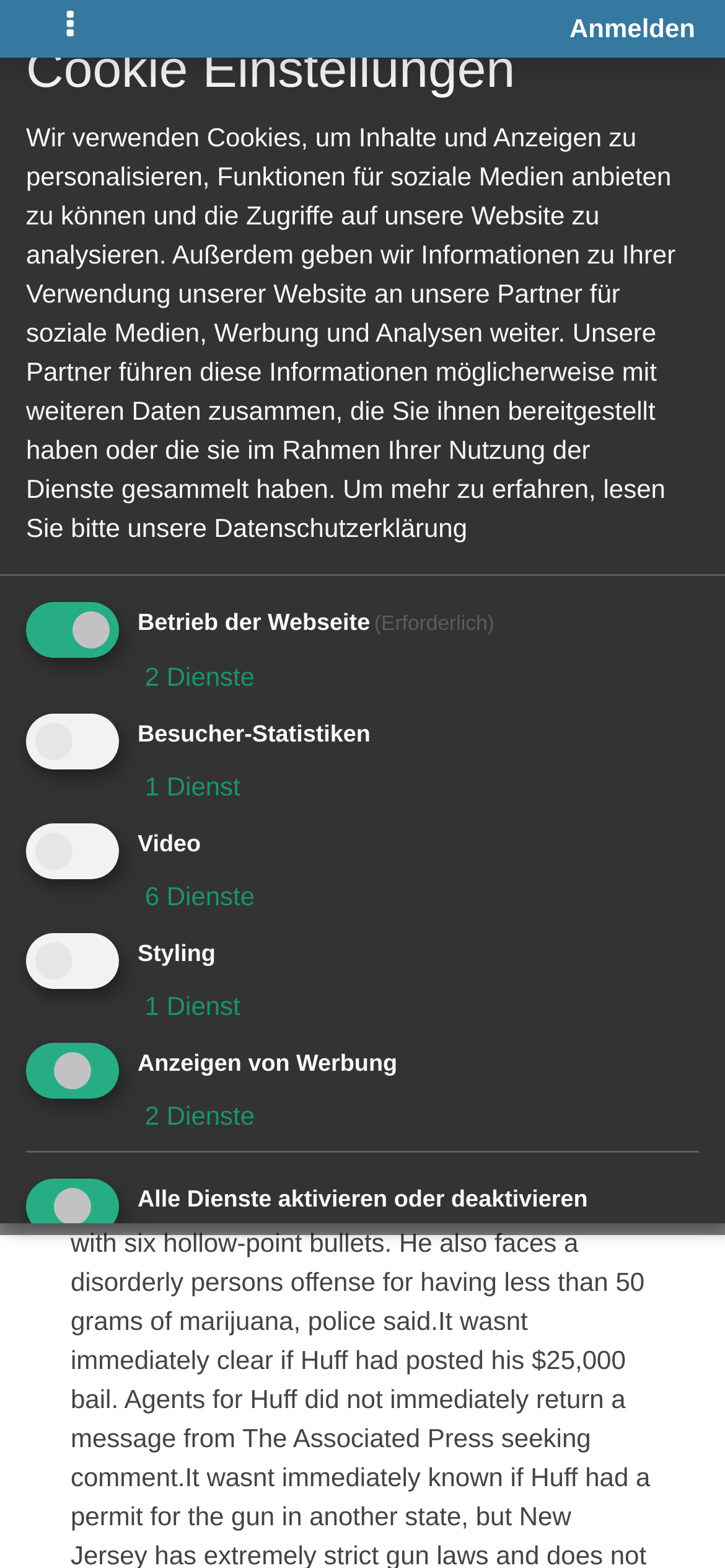Give a detailed account of the webpage's layout and content.

This webpage appears to be a forum discussion page. At the top left, there is a button to toggle navigation, and next to it, a link to log in. On the top right, there is a breadcrumb navigation menu with four links, including "p", "FLUGLÄRM-DISKUSSIONSFORUM", "Beschwerden", and a title "Austrian star Mensur Suljovic produced". 

Below the navigation menu, there is a main heading with the same title, followed by a link to "Antworten" (which means "answers" in German). On the right side of the main heading, there are two buttons: "2 Aktionen" (which means "2 actions" in German) and a link to "#1". 

Next to the main heading, there is a static text showing the date and time "21.02.2020 09:39". Below it, there is an avatar image with a link to the user "wh3171". 

On the left side of the page, there is a section about cookie settings, with a heading "Cookie Einstellungen" (which means "cookie settings" in German). Below it, there is a static text explaining the use of cookies on the website, followed by a link to the privacy policy. 

Under the explanation, there are several checkboxes with labels, including "Betrieb der Webseite (Erforderlich)" (which means "operation of the website (required)" in German), "Besucher-Statistiken" (which means "visitor statistics" in German), "Video", "Styling", and "Anzeigen von Werbung" (which means "display of advertising" in German). Each checkbox has a corresponding link to a service. 

At the bottom of the page, there are two buttons: "Auswahl Speichern" (which means "save selection" in German) and "Allen zustimmen" (which means "agree to all" in German).